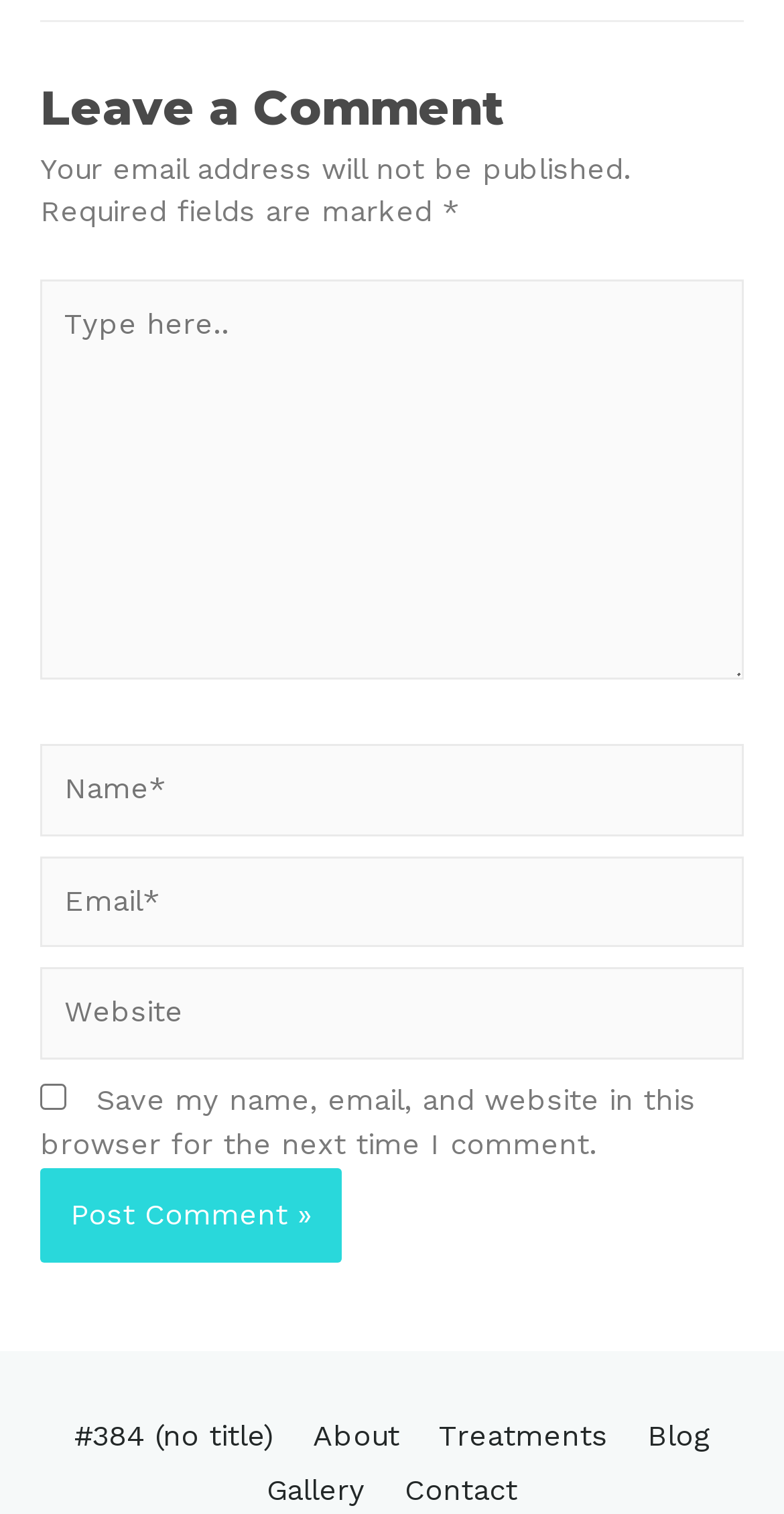Can you specify the bounding box coordinates of the area that needs to be clicked to fulfill the following instruction: "Type your comment"?

[0.051, 0.185, 0.949, 0.449]